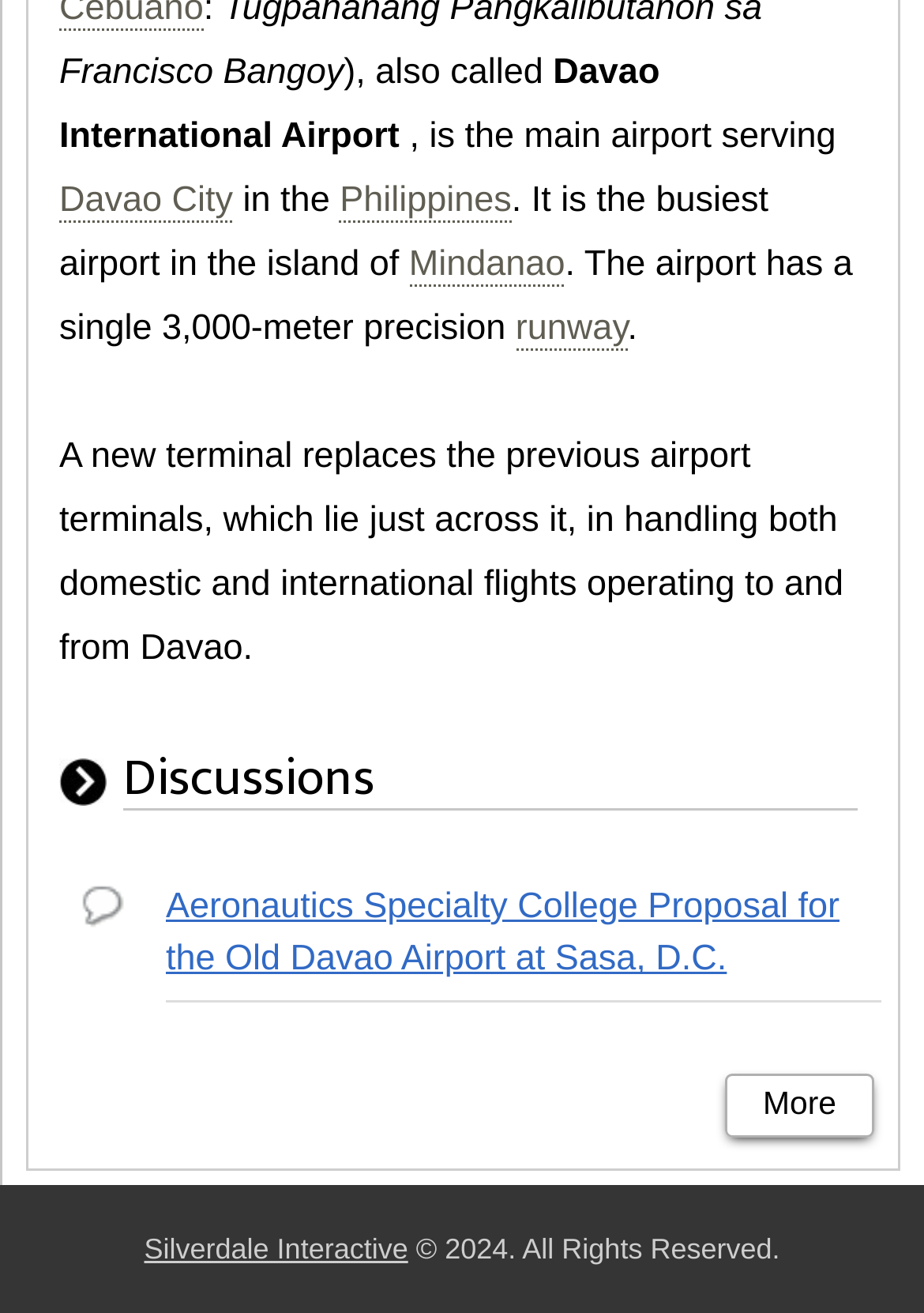Determine the bounding box coordinates in the format (top-left x, top-left y, bottom-right x, bottom-right y). Ensure all values are floating point numbers between 0 and 1. Identify the bounding box of the UI element described by: Philippines

[0.368, 0.137, 0.554, 0.169]